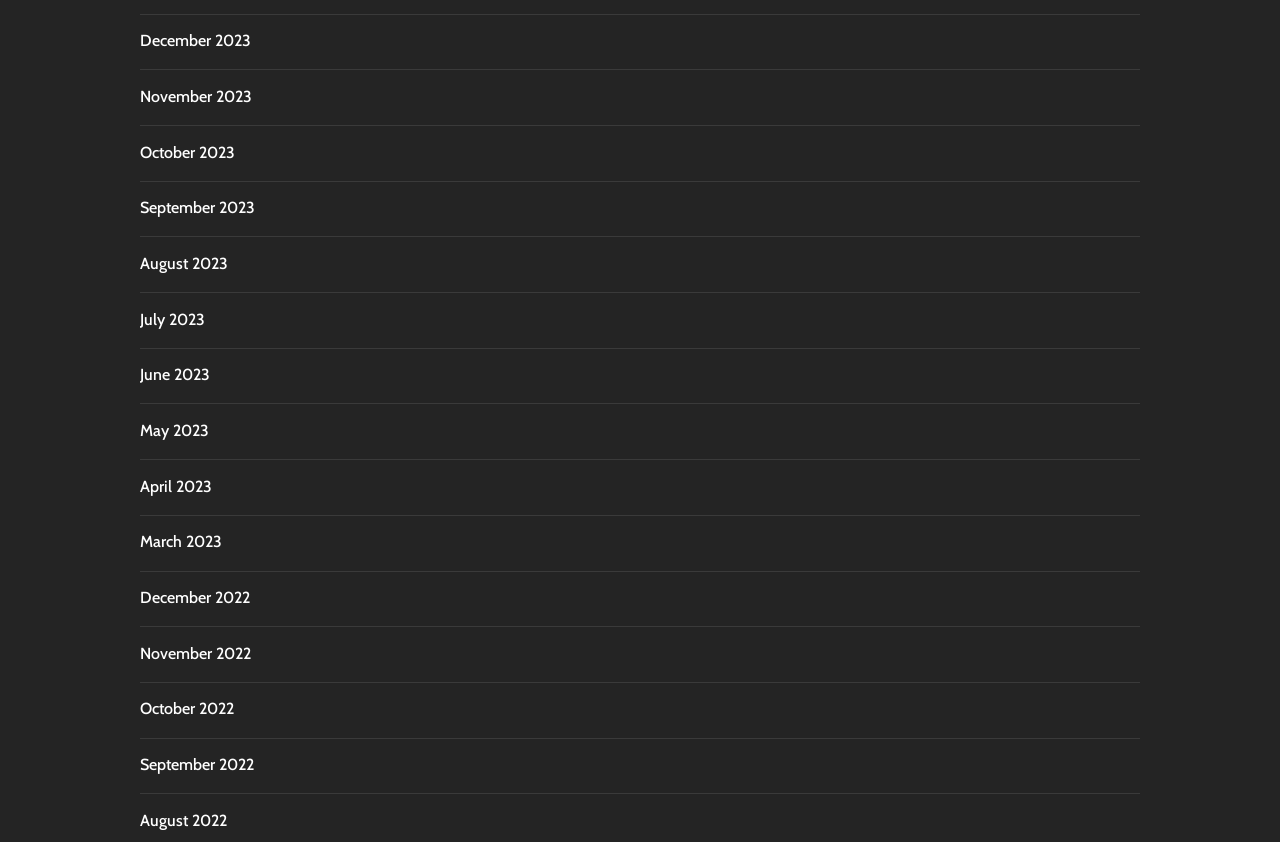Specify the bounding box coordinates (top-left x, top-left y, bottom-right x, bottom-right y) of the UI element in the screenshot that matches this description: May 2023

[0.109, 0.5, 0.163, 0.523]